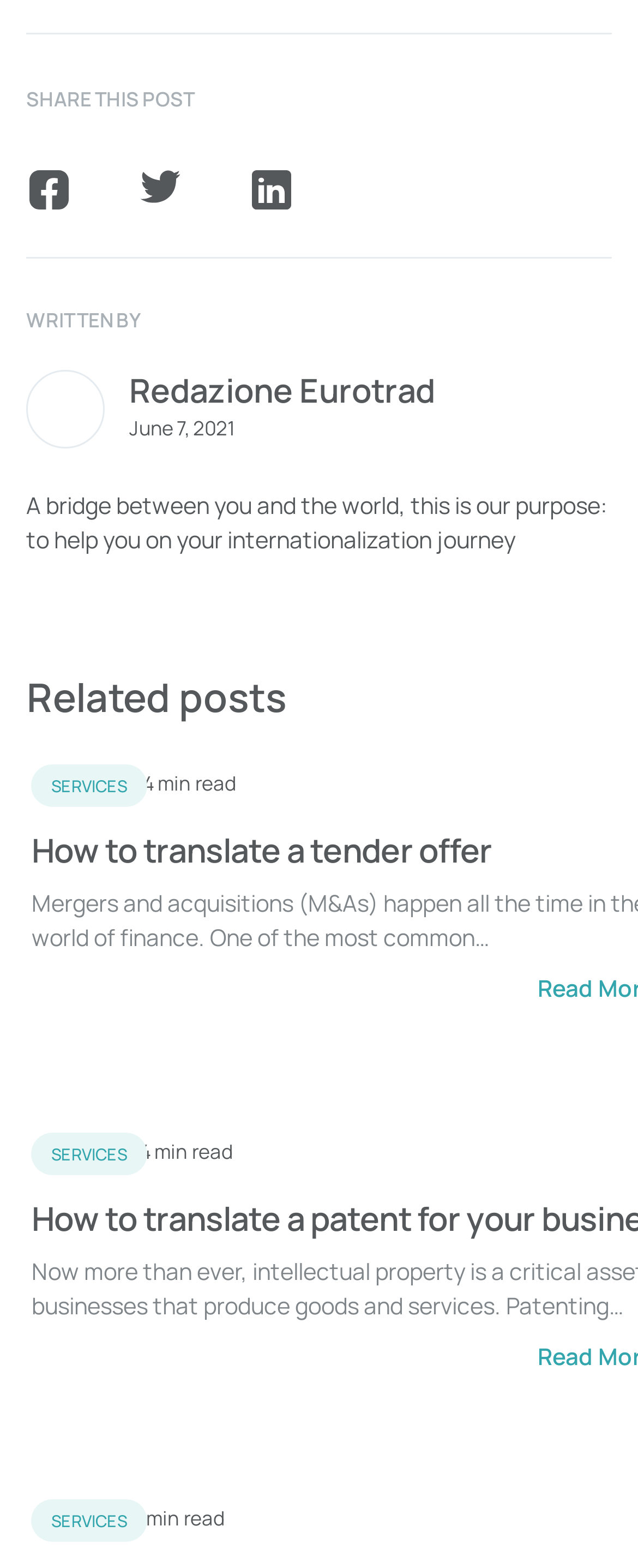Who is the author of the post?
Using the image, provide a concise answer in one word or a short phrase.

Redazione Eurotrad